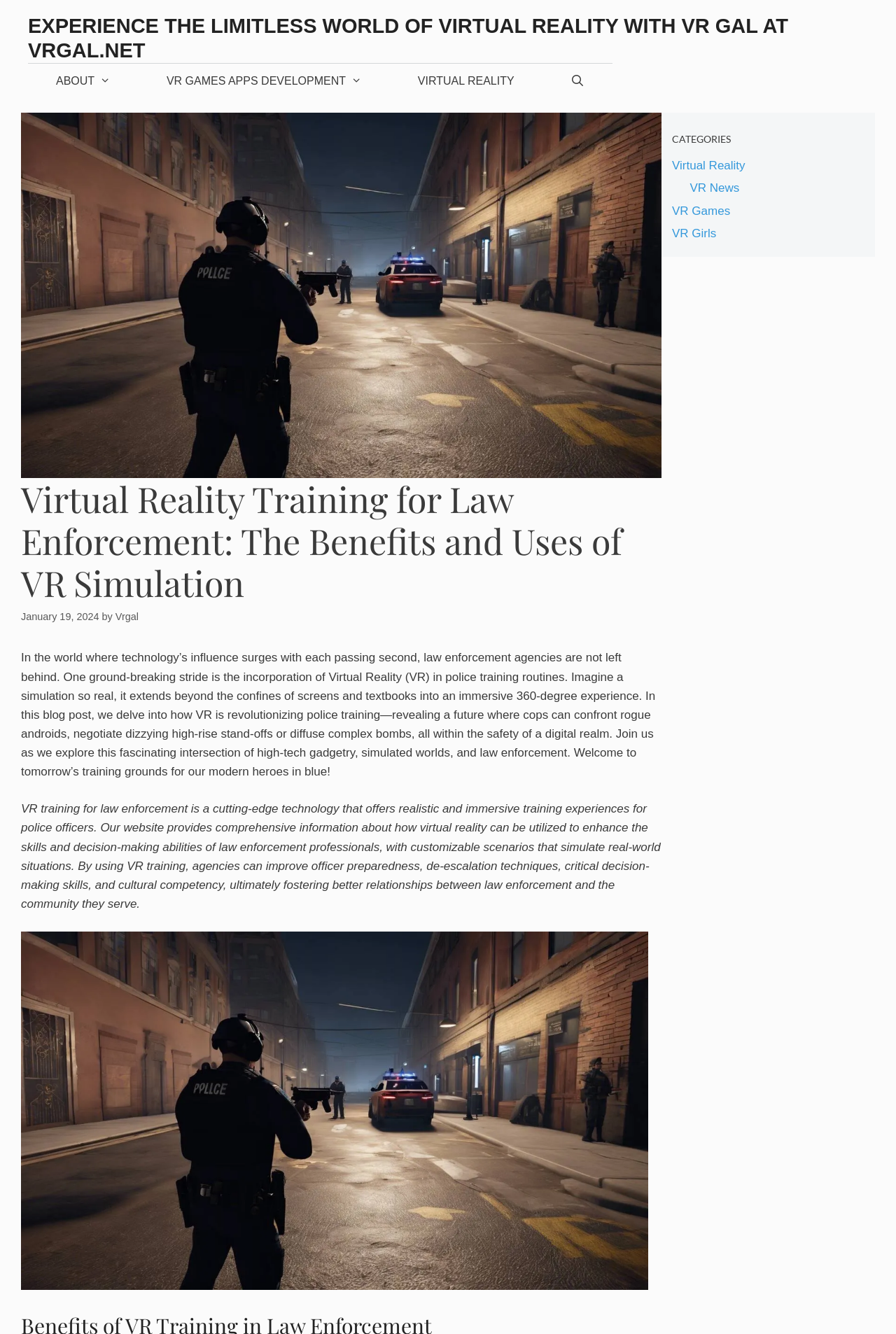Please provide a comprehensive response to the question based on the details in the image: What is the purpose of VR training for law enforcement?

According to the text, 'VR training for law enforcement is a cutting-edge technology that offers realistic and immersive training experiences for police officers... By using VR training, agencies can improve officer preparedness, de-escalation techniques, critical decision-making skills, and cultural competency, ultimately fostering better relationships between law enforcement and the community they serve.' This suggests that the purpose of VR training for law enforcement is to improve officer preparedness and decision-making skills.